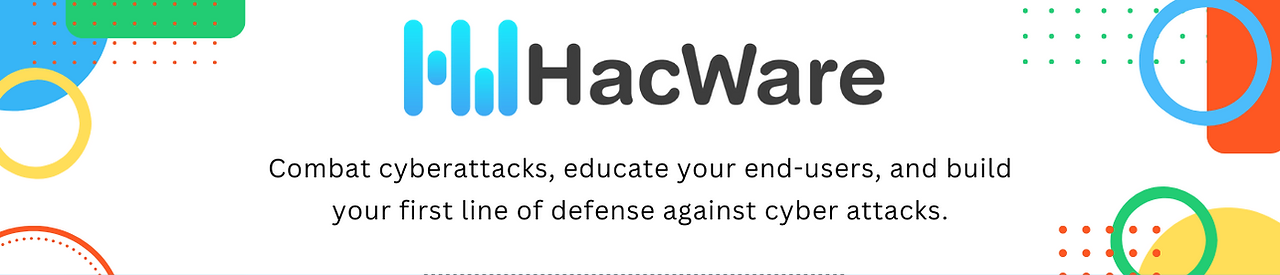Use a single word or phrase to answer this question: 
What is the purpose of HacWare?

Cybersecurity and user education